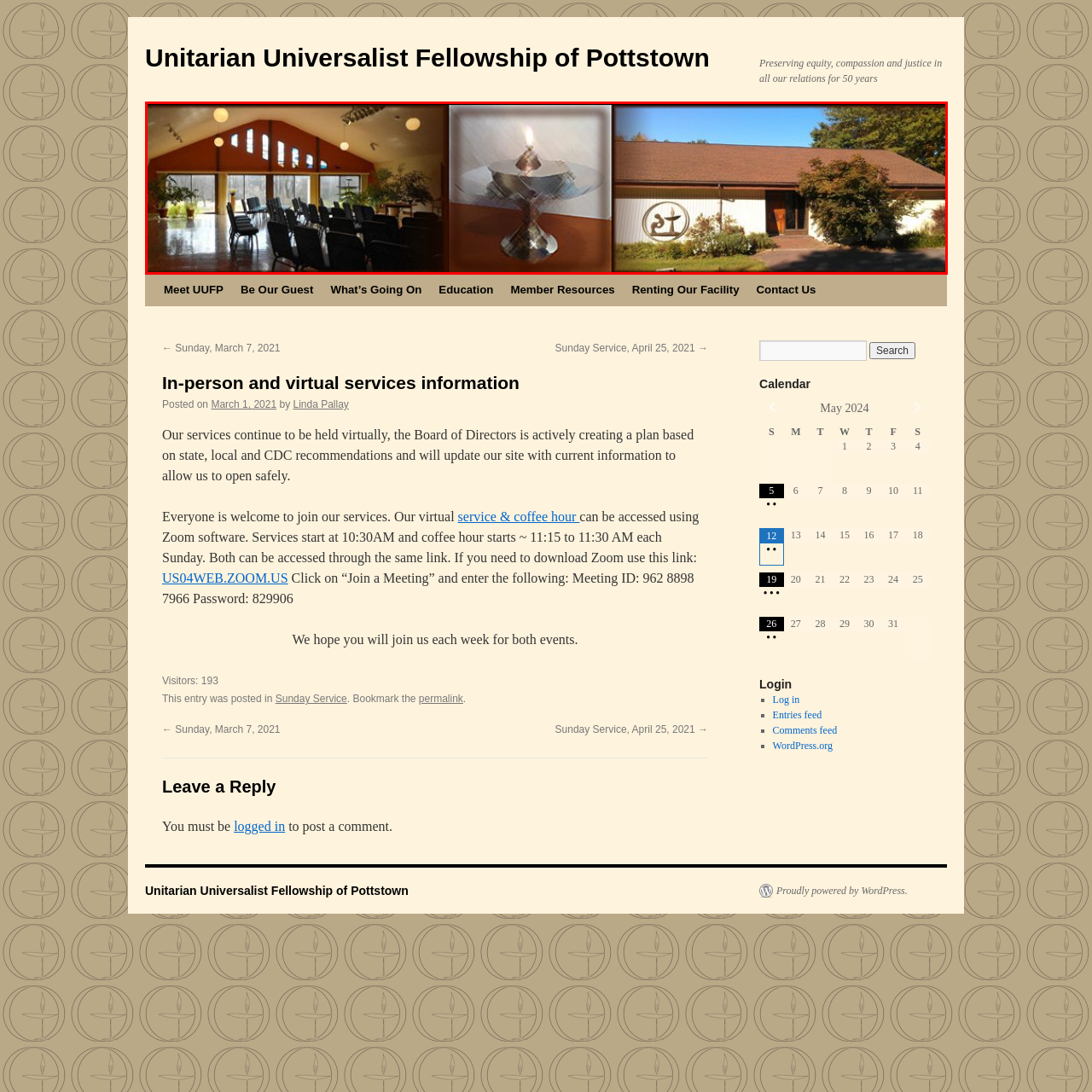Direct your attention to the part of the image marked by the red boundary and give a detailed response to the following question, drawing from the image: What is the purpose of the lush greenery in the gathering area?

The lush greenery in the gathering area adds a touch of nature indoors, complementing the warm wooden tones of the walls to create a cozy atmosphere.